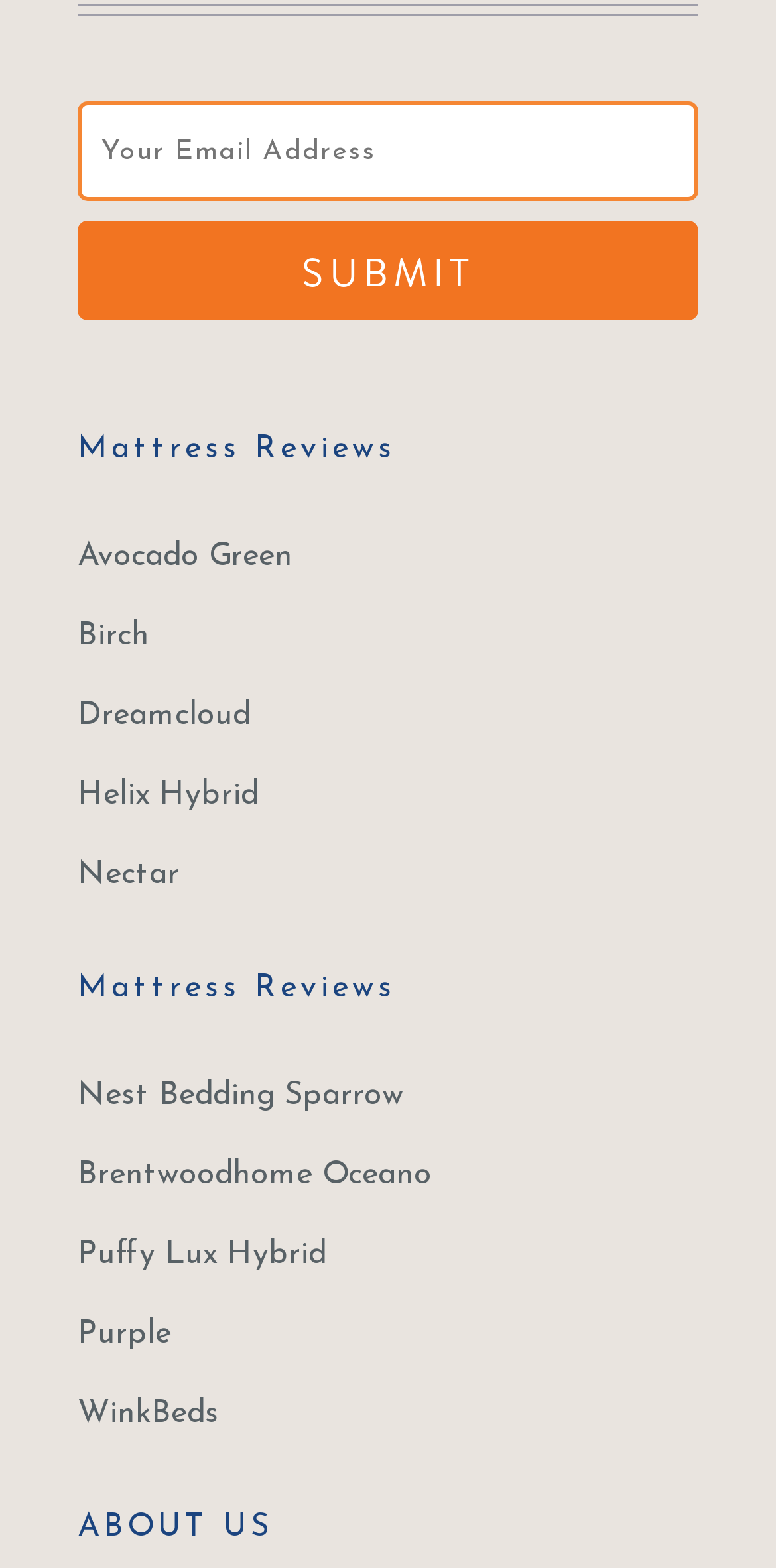Utilize the details in the image to give a detailed response to the question: What section does the 'ABOUT US' heading belong to?

The 'ABOUT US' heading is located at the bottom of the webpage, which suggests it belongs to the footer section, likely containing information about the website or company.